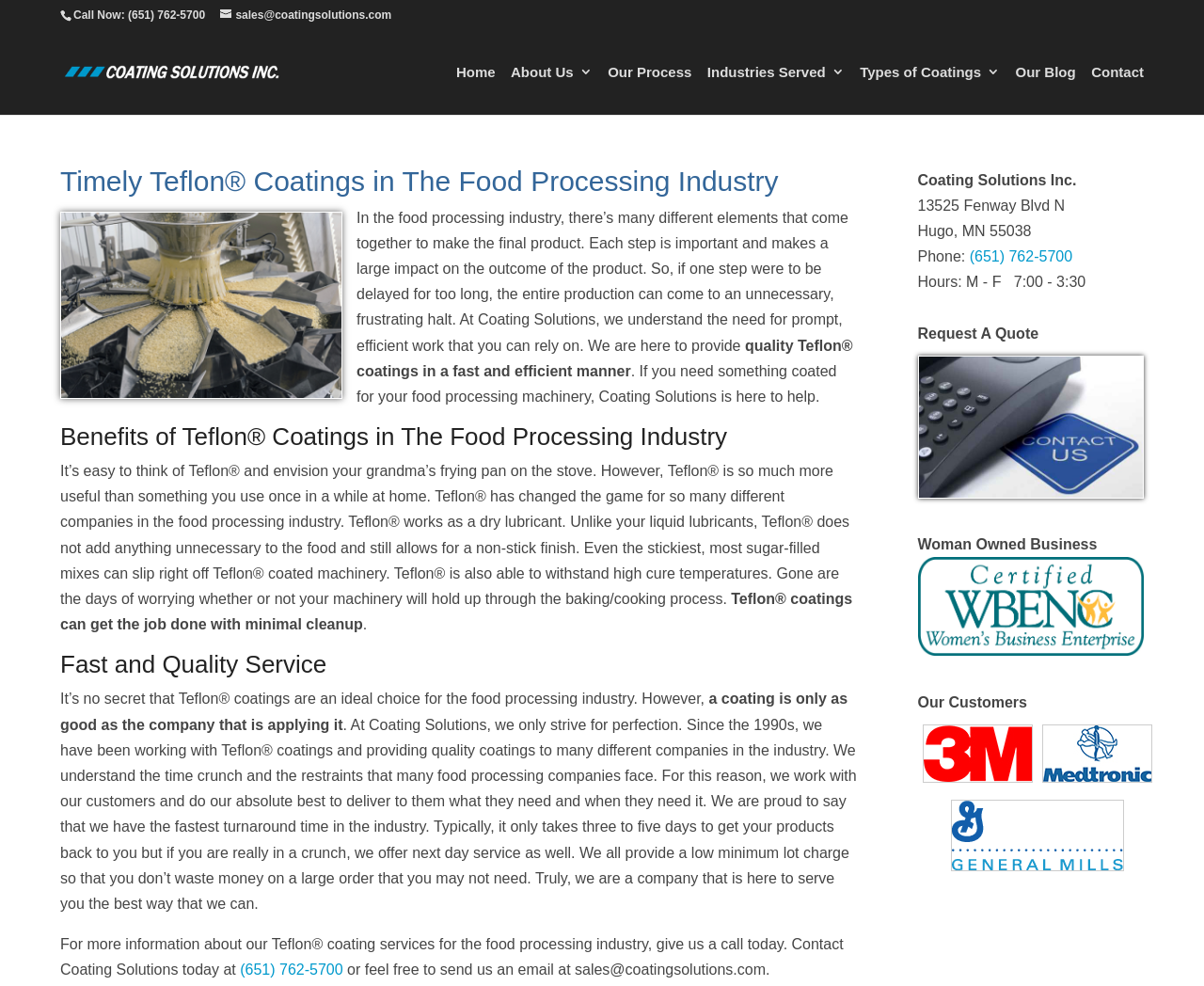Using the description: "(651) 762-5700", identify the bounding box of the corresponding UI element in the screenshot.

[0.199, 0.975, 0.285, 0.992]